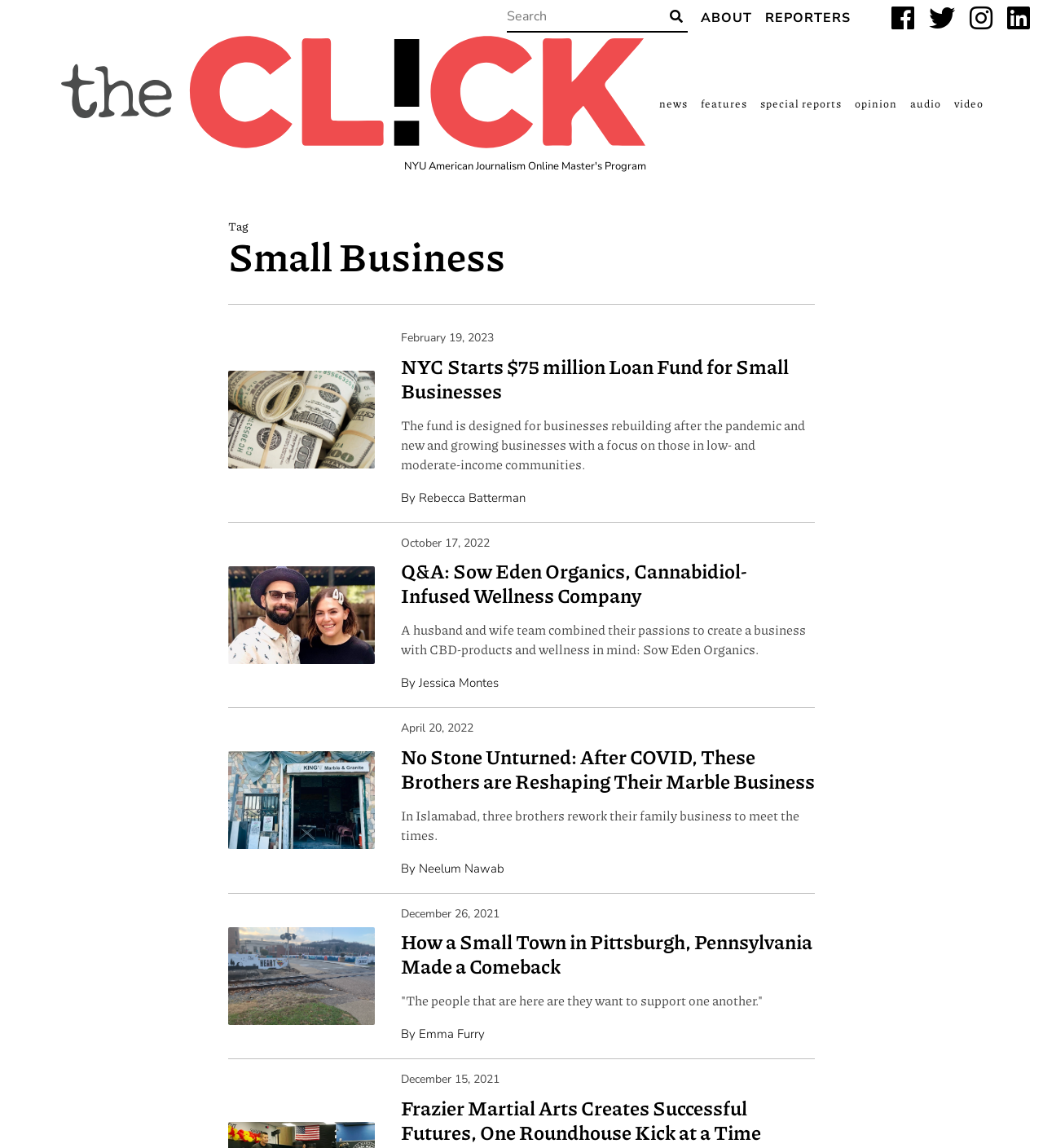What is the focus of the $75 million loan fund mentioned in the article?
Please give a detailed and thorough answer to the question, covering all relevant points.

According to the article 'NYC Starts $75 million Loan Fund for Small Businesses', the fund is designed for businesses rebuilding after the pandemic and new and growing businesses with a focus on those in low- and moderate-income communities.